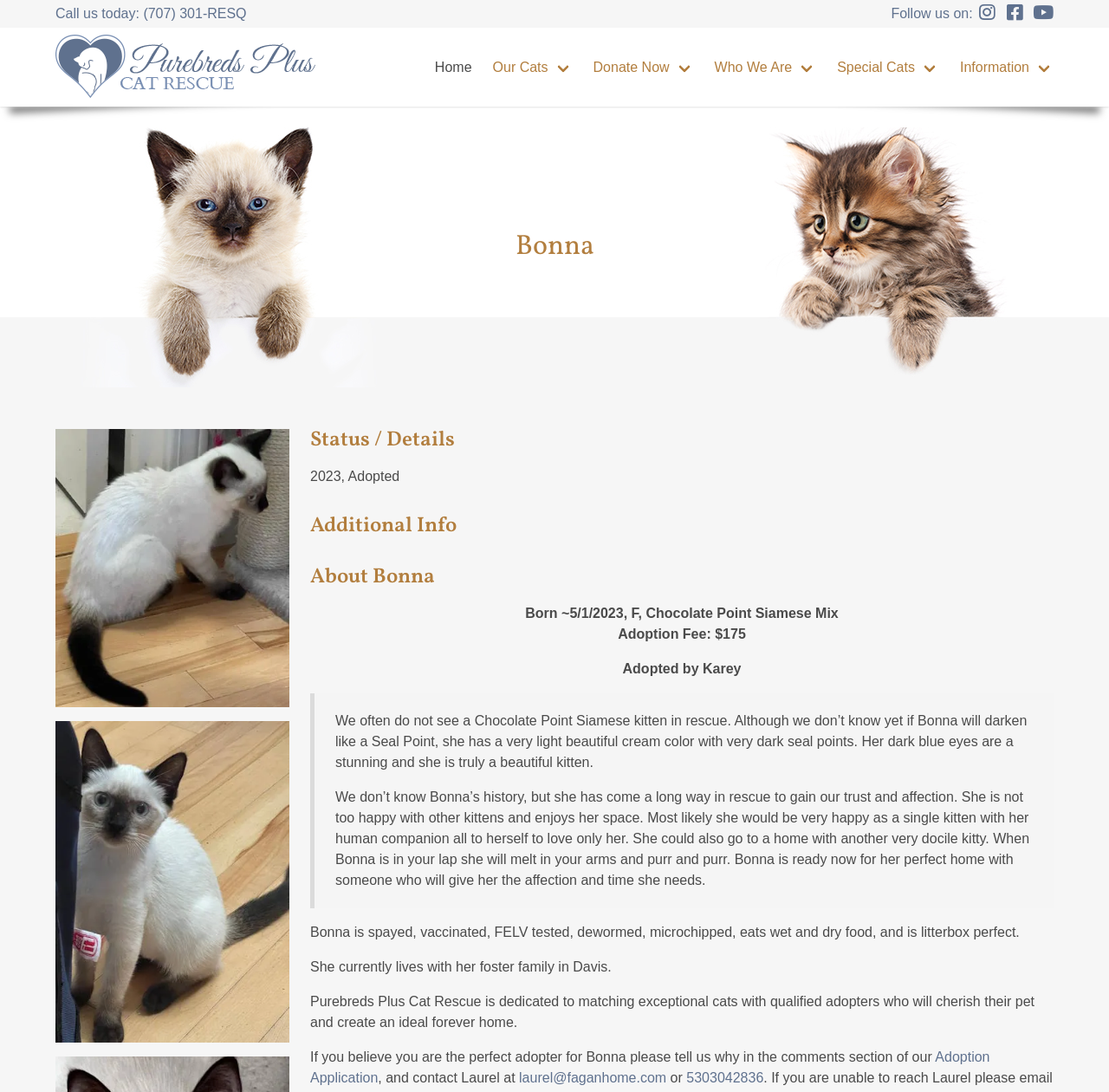Please identify the bounding box coordinates of the element I should click to complete this instruction: 'Follow us on Facebook'. The coordinates should be given as four float numbers between 0 and 1, like this: [left, top, right, bottom].

[0.882, 0.003, 0.897, 0.022]